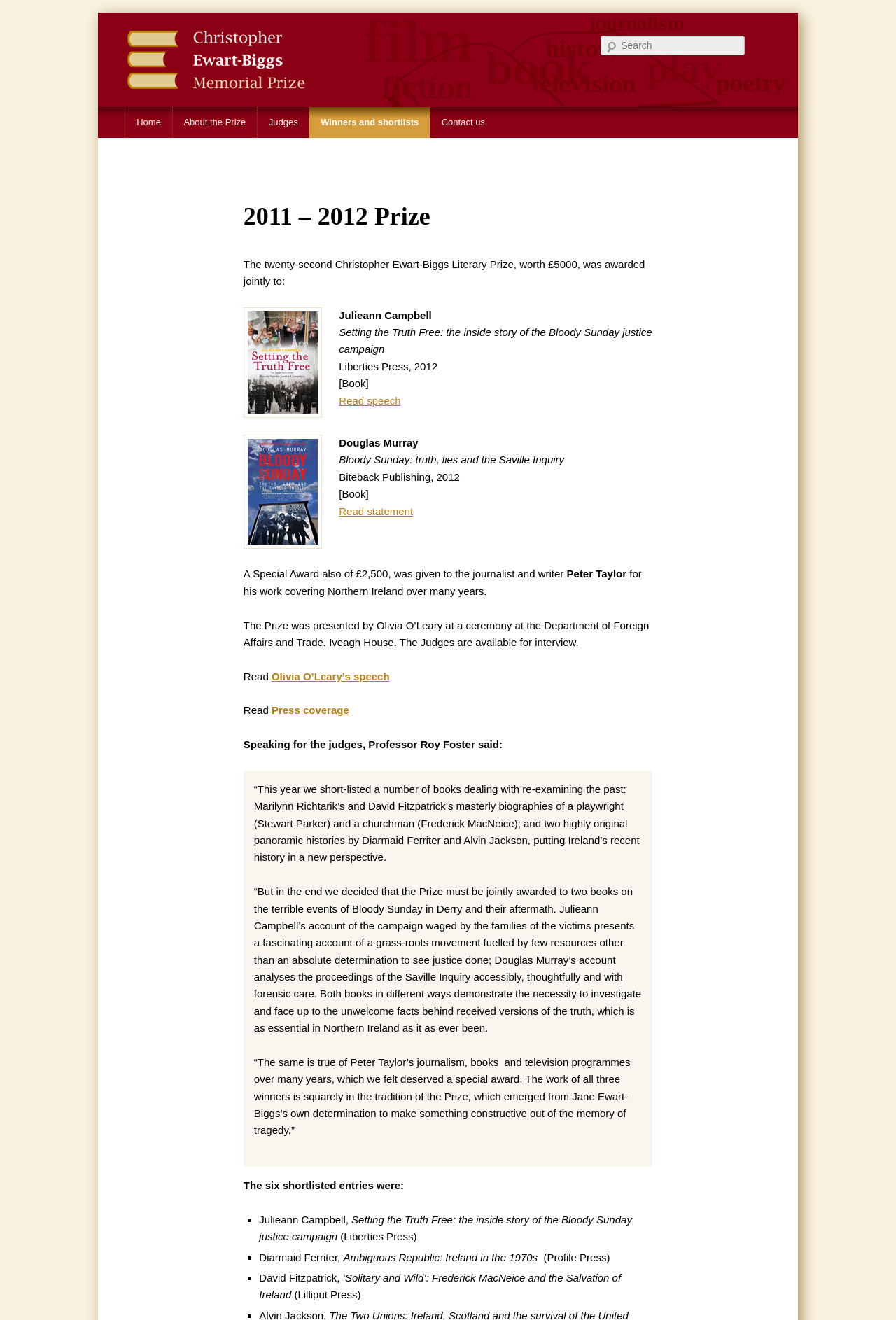How much was the Special Award given to Peter Taylor?
Answer the question with as much detail as you can, using the image as a reference.

I found the answer by reading the text that says 'A Special Award also of £2,500, was given to the journalist and writer Peter Taylor'.